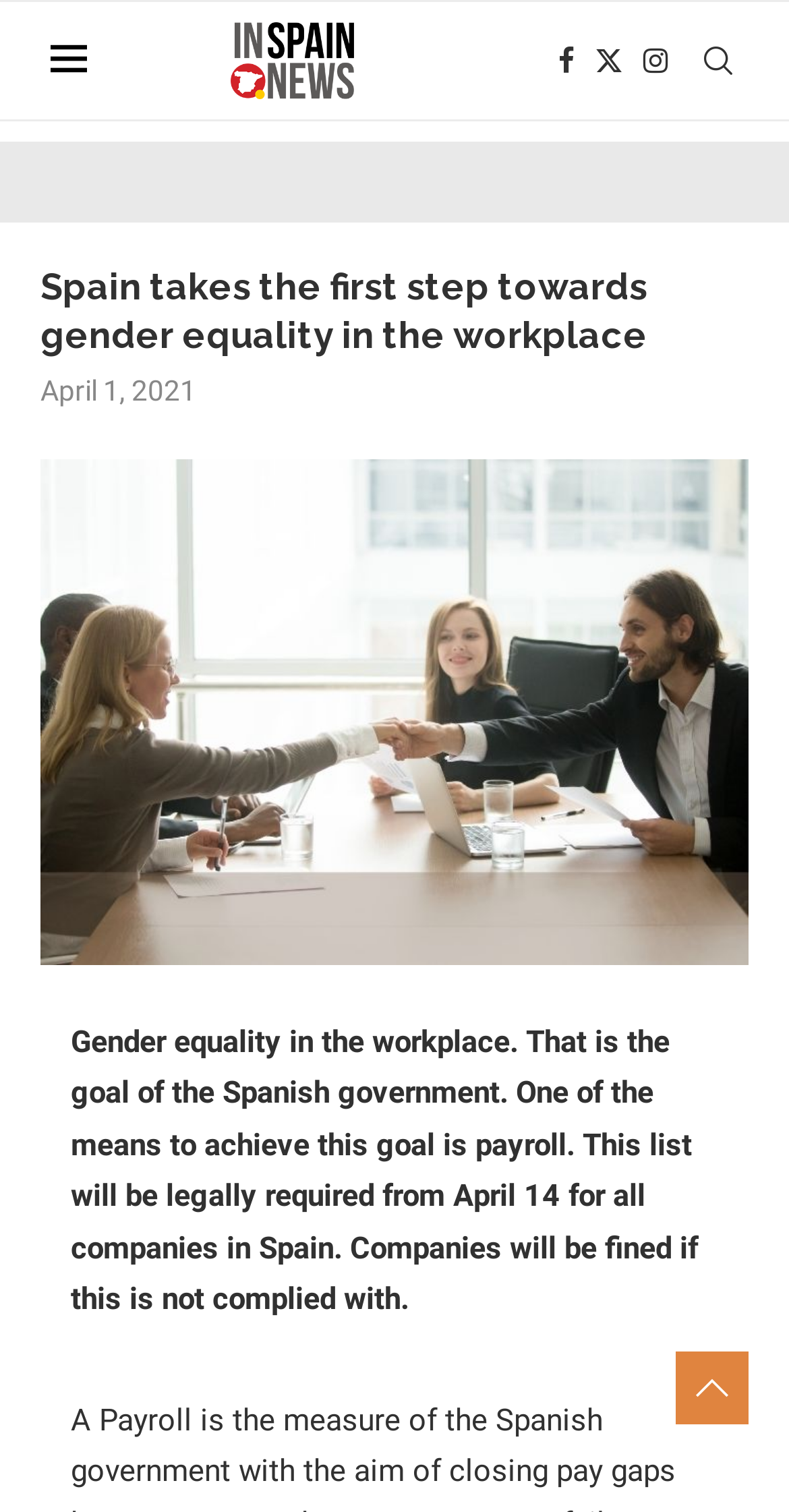Using the details in the image, give a detailed response to the question below:
What is the consequence of not complying with the list requirement?

The webpage states that companies will be fined if they do not comply with the requirement of providing a list, which is legally required from April 14.